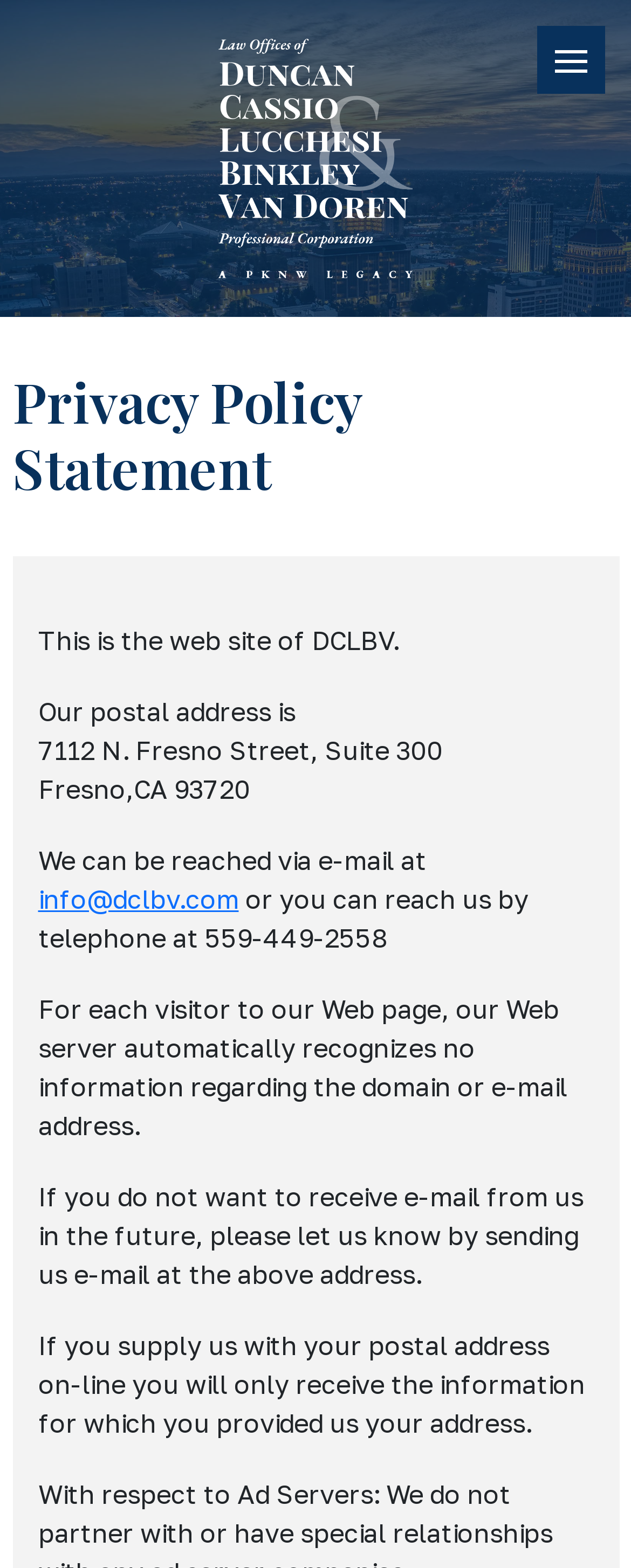What happens if I supply my postal address online?
Based on the image, provide a one-word or brief-phrase response.

You will only receive the information for which you provided the address